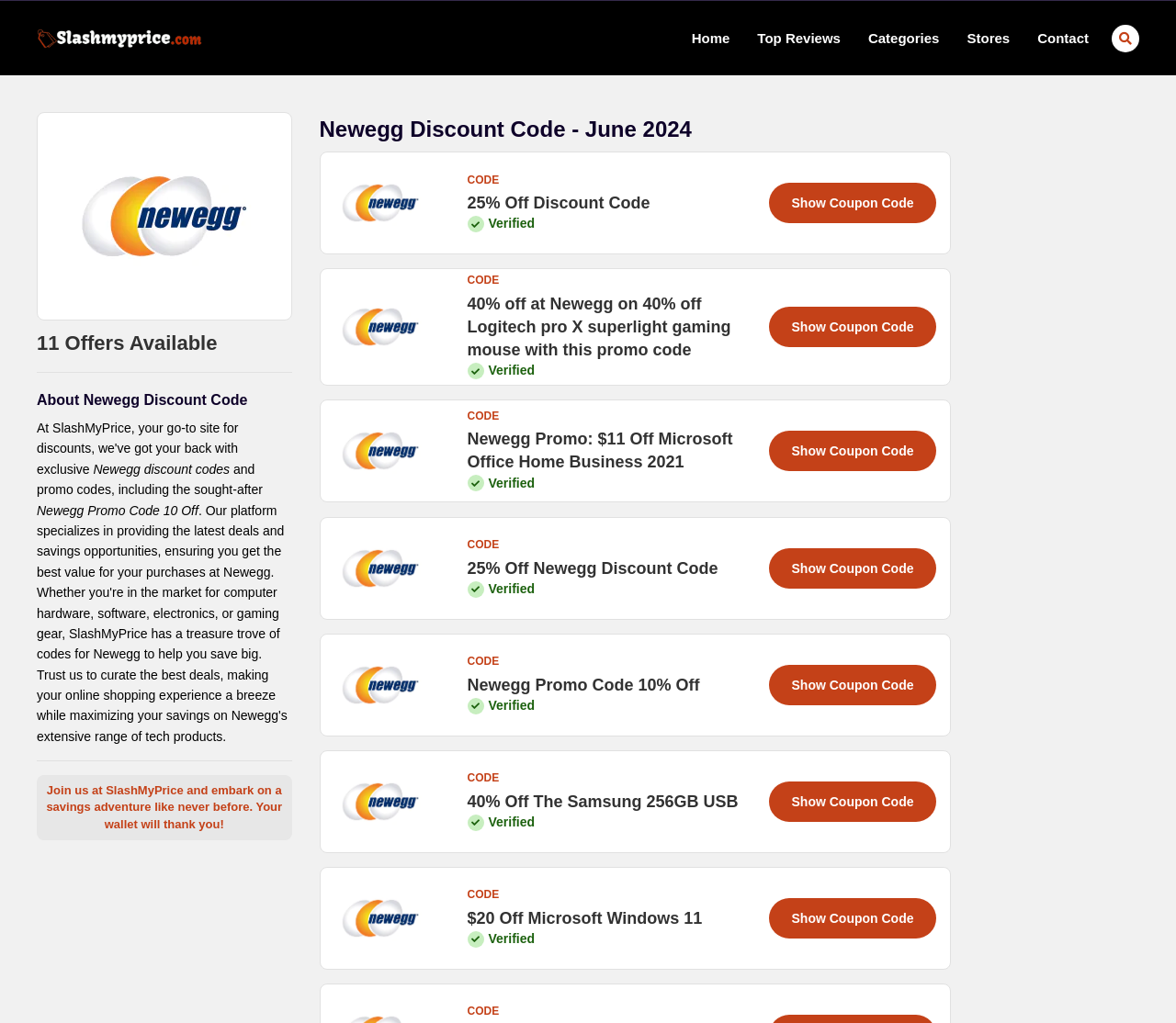Using the details in the image, give a detailed response to the question below:
How many offers are available?

The webpage displays a static text '11 Offers Available' at the top, indicating that there are 11 offers currently available on the website.